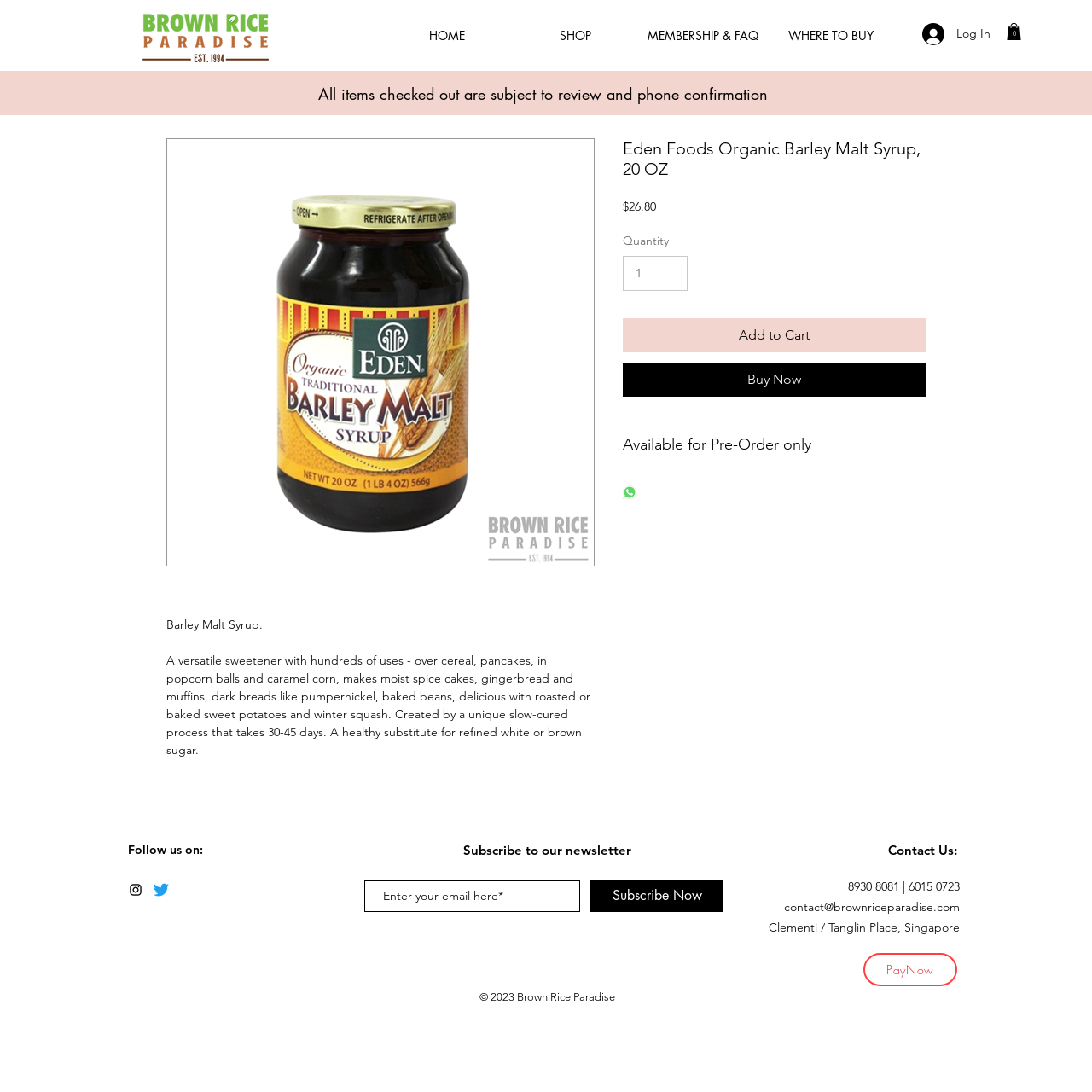Summarize the contents and layout of the webpage in detail.

This webpage is about Eden Foods Organic Barley Malt Syrup, a product sold by Brown Rice Paradise. At the top of the page, there is a navigation bar with links to "HOME", "SHOP", "MEMBERSHIP & FAQ", and "WHERE TO BUY". Next to the navigation bar, there is a cart button with an icon, and a "Log In" button with an image. 

On the left side of the page, there is a logo image of Brown Rice Paradise. Below the logo, there is a slideshow region. 

The main content of the page is an article about the Barley Malt Syrup product. It features an image of the product, followed by a heading with the product name. Below the heading, there is a description of the product, which explains its uses and benefits. The description is followed by the product price, quantity selection, and buttons to "Add to Cart" and "Buy Now". There is also a button to share the product on WhatsApp.

At the bottom of the page, there is a section with social media links, including Instagram and Twitter. Next to the social media links, there is a "Contact Us" section with an address, phone numbers, and an email link. There is also a newsletter subscription section where users can enter their email address and subscribe. Finally, there is a copyright notice at the very bottom of the page.